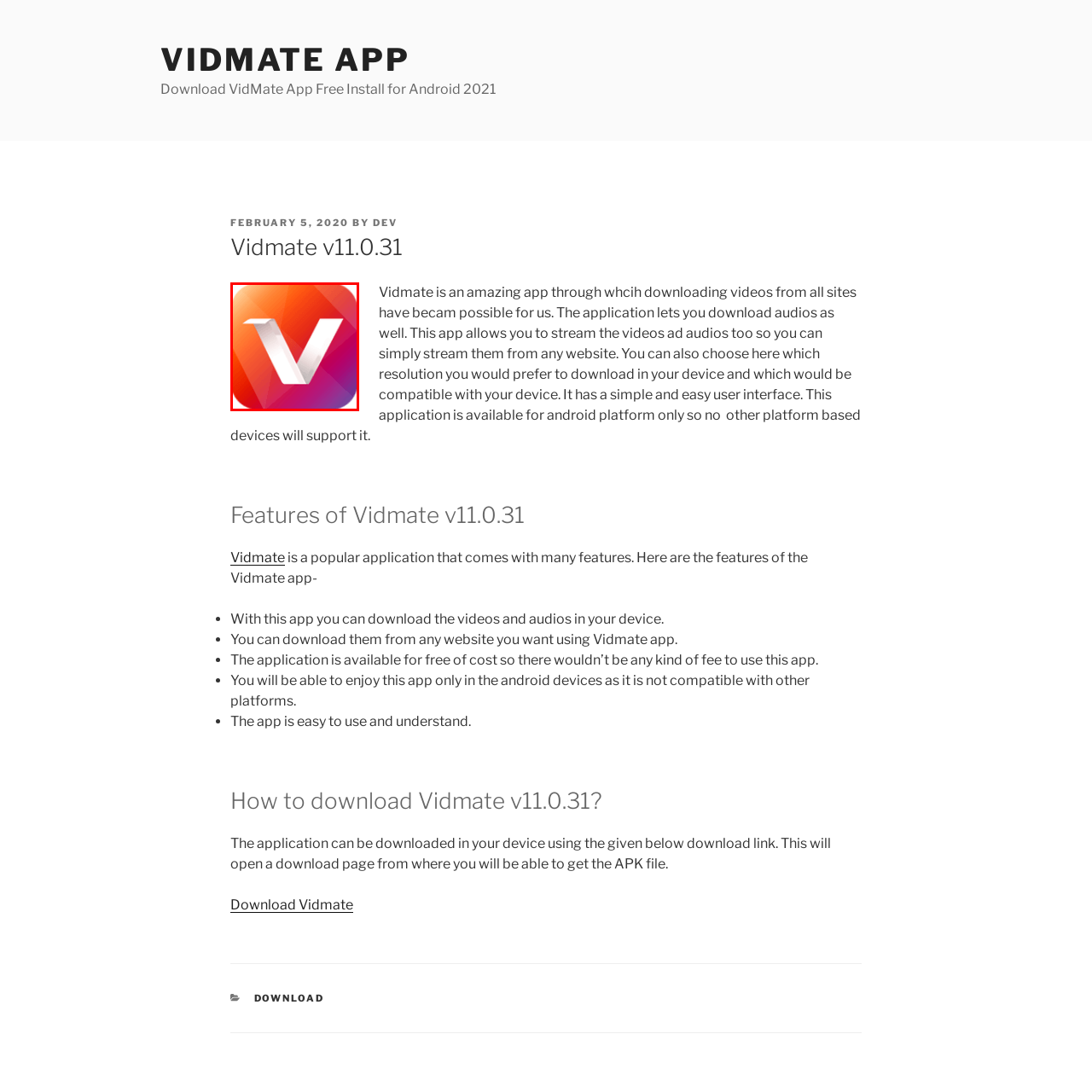What type of content can be downloaded using Vidmate?
Look at the area highlighted by the red bounding box and answer the question in detail, drawing from the specifics shown in the image.

The caption states that Vidmate is a popular application designed for downloading videos and audios from various websites, indicating that users can download both video and audio content using the app.